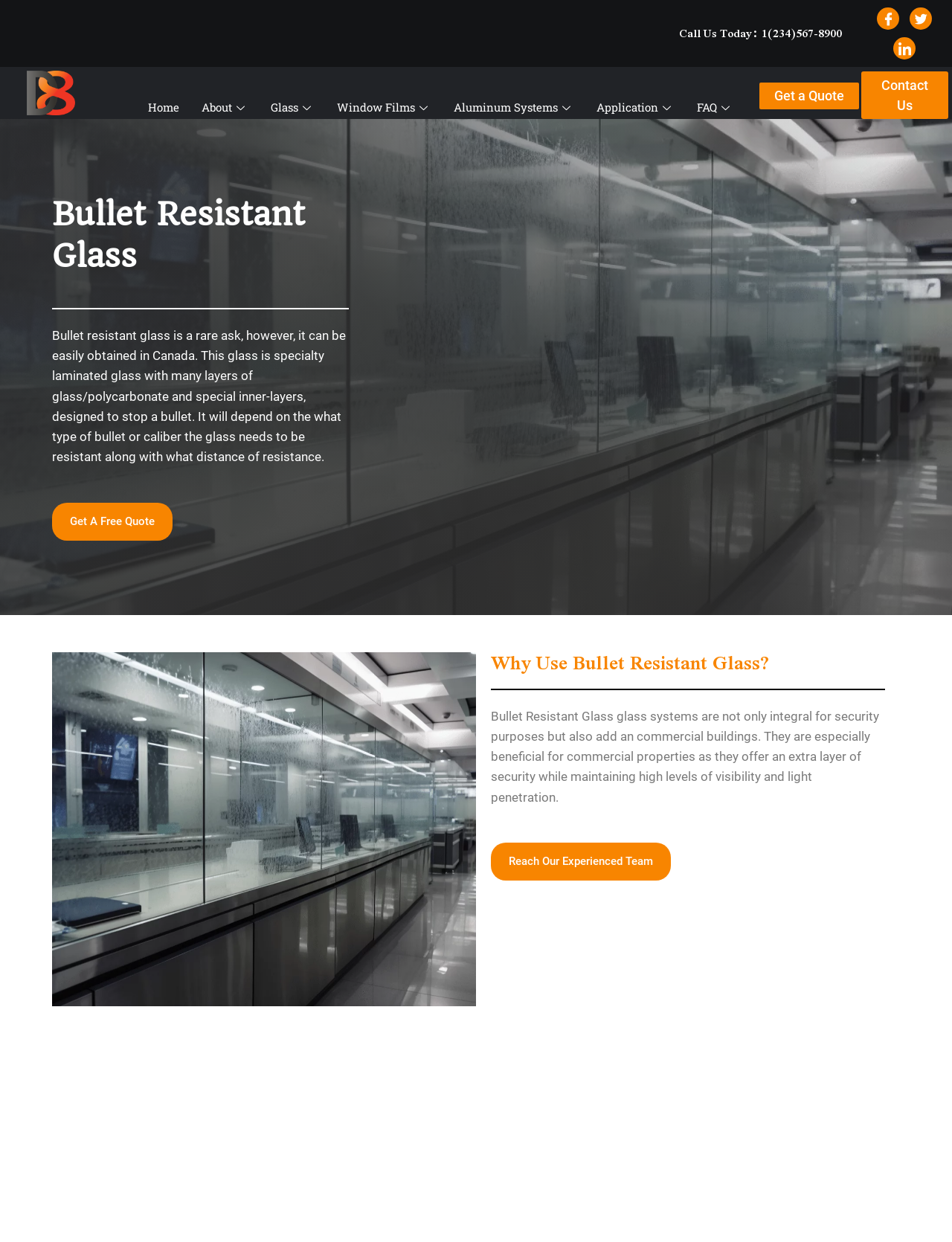Identify the bounding box coordinates of the clickable region required to complete the instruction: "Get a free quote". The coordinates should be given as four float numbers within the range of 0 and 1, i.e., [left, top, right, bottom].

[0.055, 0.404, 0.181, 0.435]